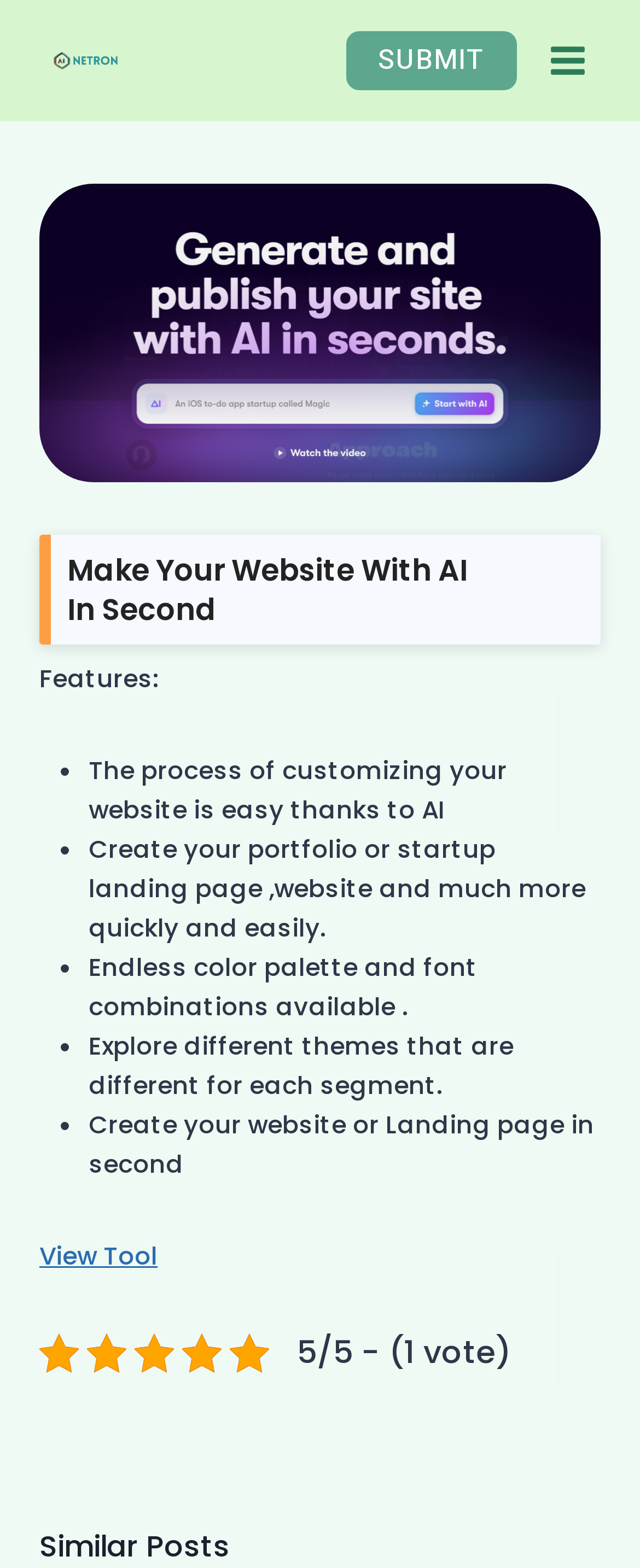How many features are listed?
Please provide a comprehensive answer based on the information in the image.

There are 5 features listed, which are indicated by the list markers '•' and the corresponding static texts with bounding boxes of [0.092, 0.479, 0.11, 0.504], [0.092, 0.529, 0.11, 0.555], [0.092, 0.605, 0.11, 0.63], [0.092, 0.655, 0.11, 0.68], and [0.092, 0.705, 0.11, 0.73].